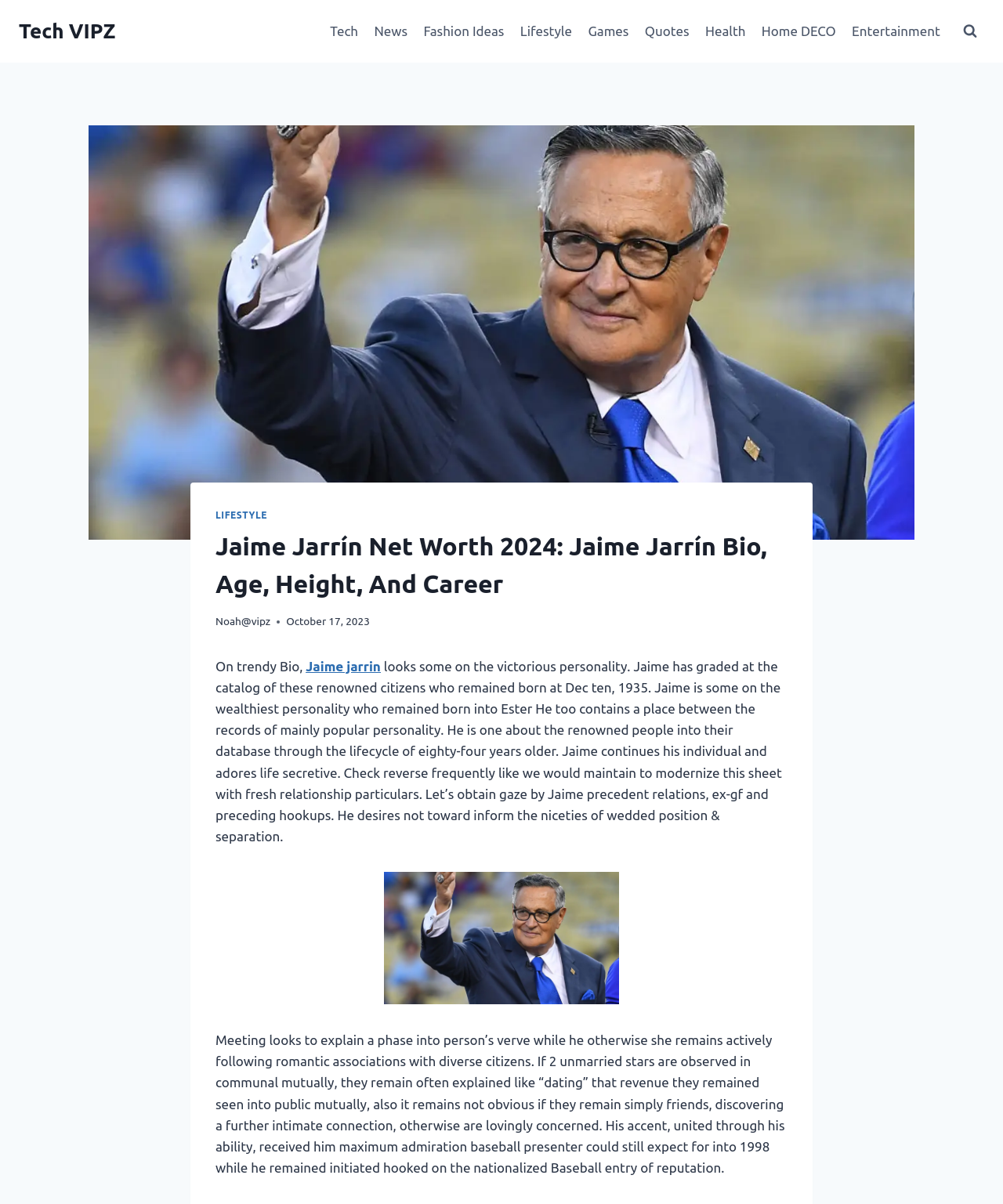Identify the bounding box of the UI element described as follows: "Scroll to top". Provide the coordinates as four float numbers in the range of 0 to 1 [left, top, right, bottom].

[0.945, 0.813, 0.977, 0.839]